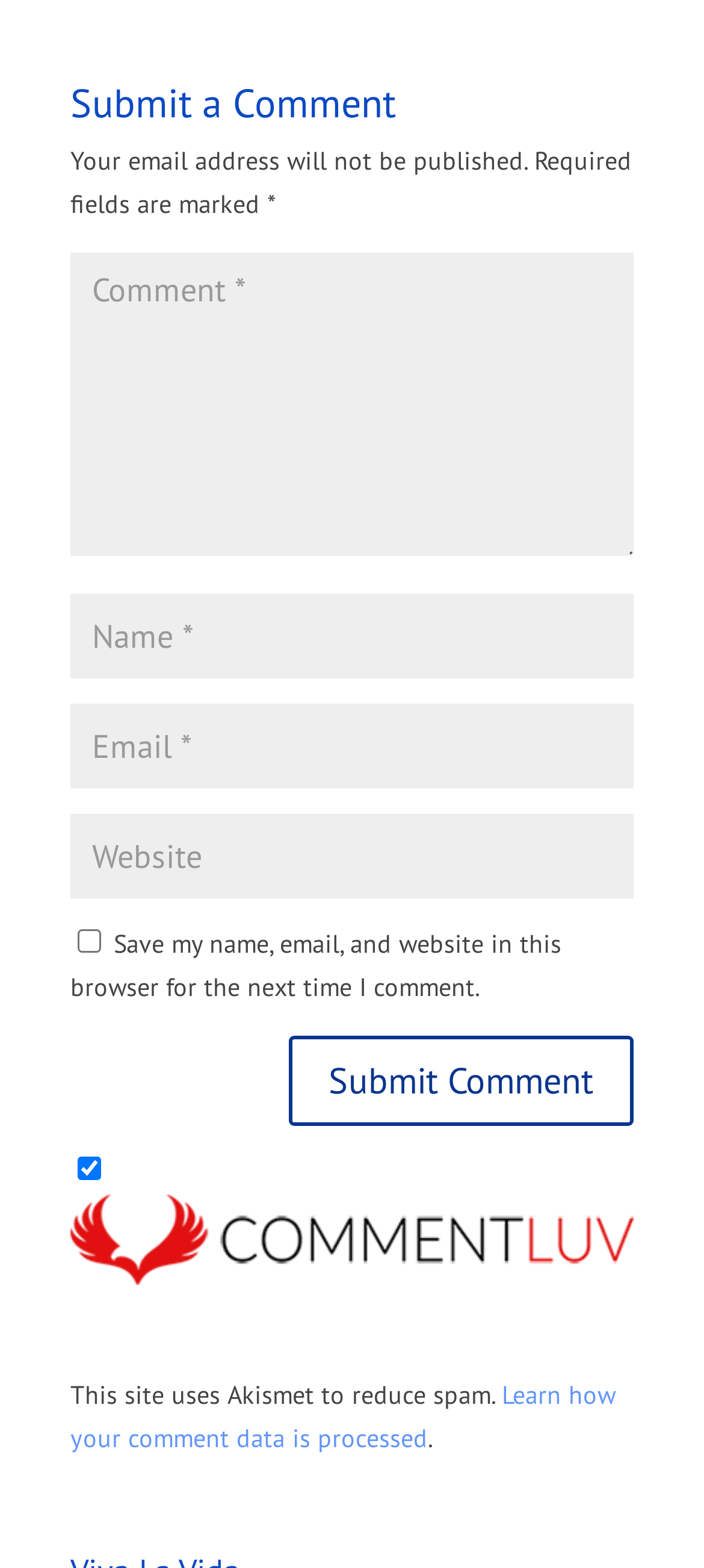How many textboxes are there?
Use the image to answer the question with a single word or phrase.

4